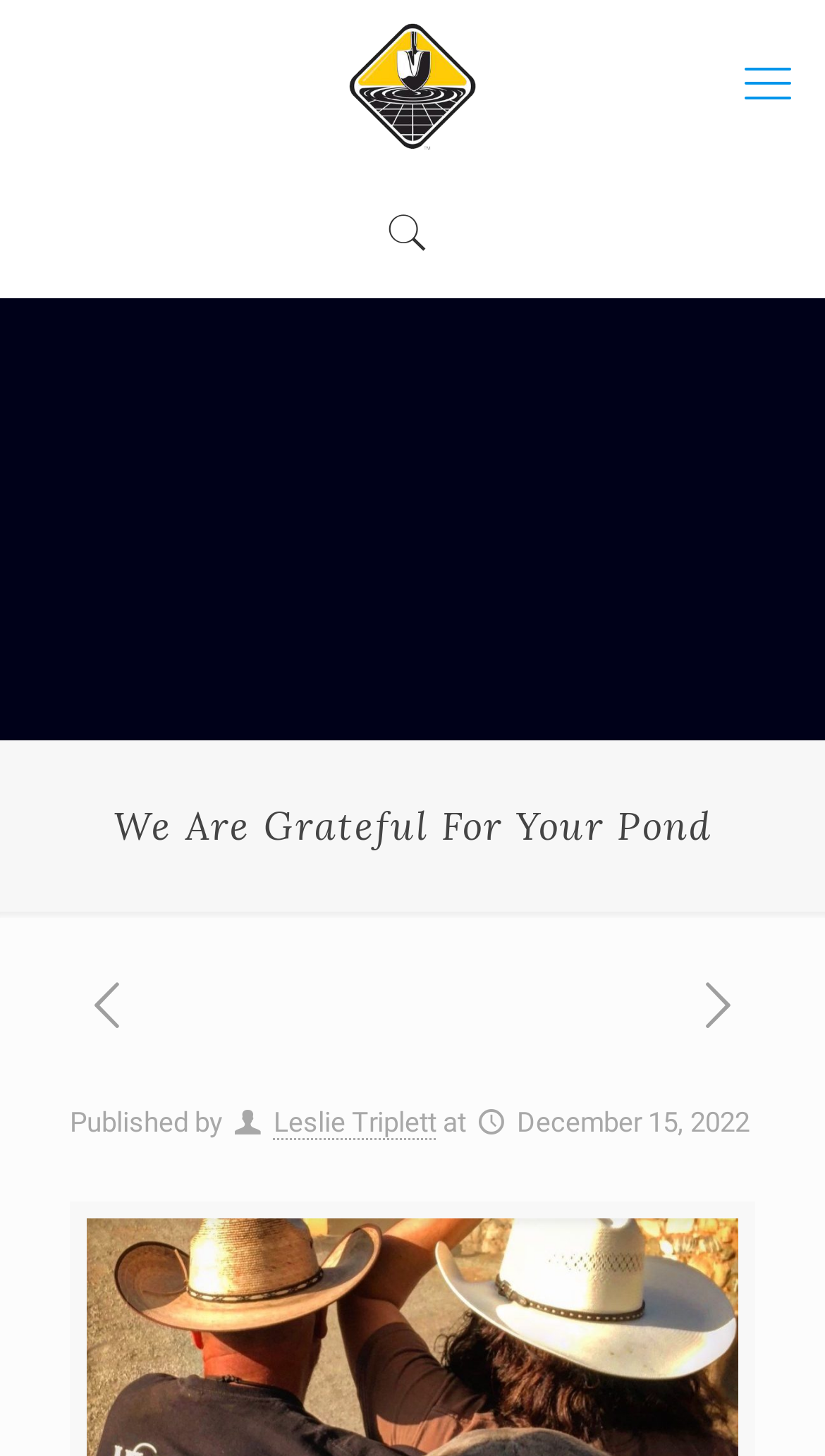Extract the bounding box of the UI element described as: "Leslie Triplett".

[0.331, 0.76, 0.529, 0.783]